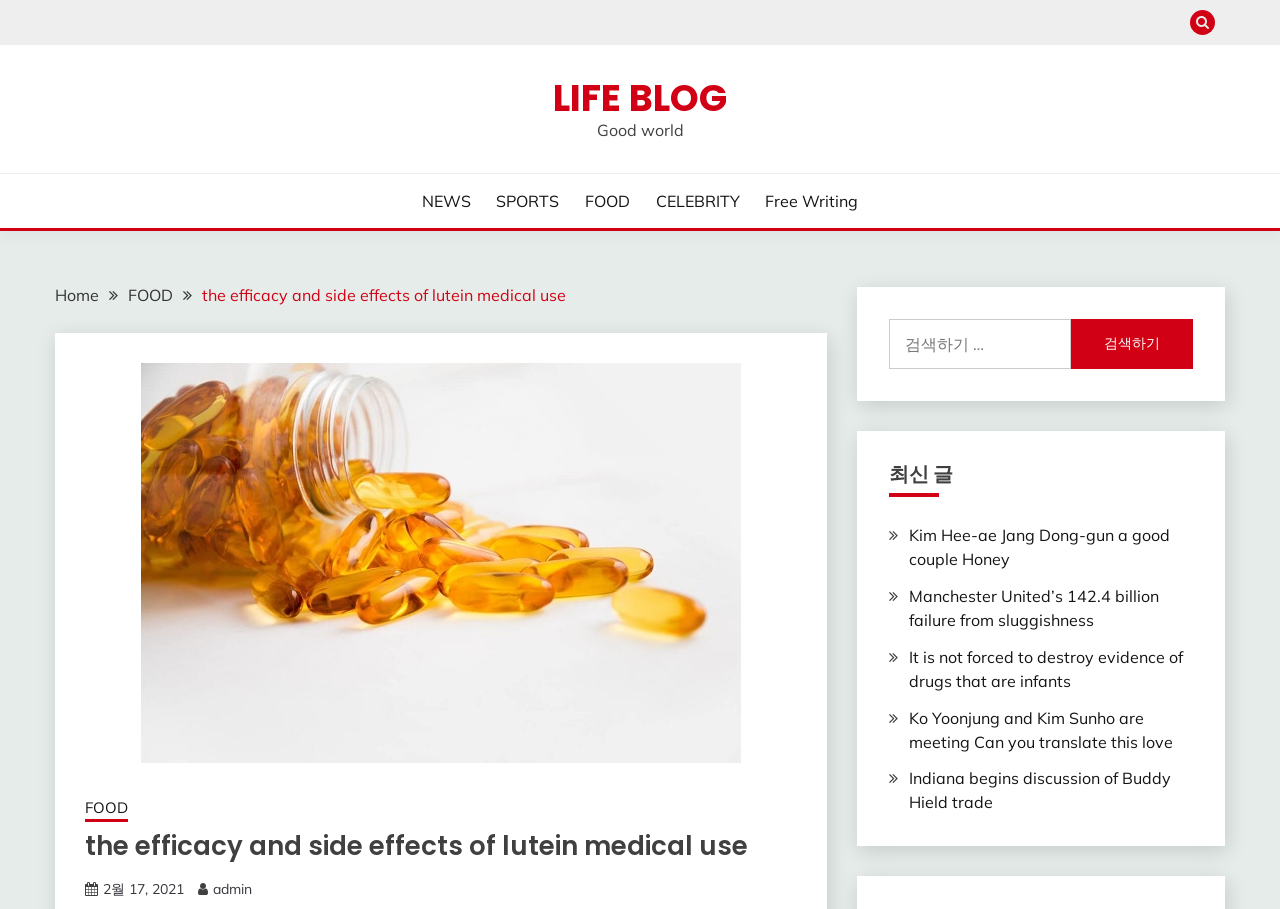Could you determine the bounding box coordinates of the clickable element to complete the instruction: "View the latest post"? Provide the coordinates as four float numbers between 0 and 1, i.e., [left, top, right, bottom].

[0.71, 0.578, 0.914, 0.626]